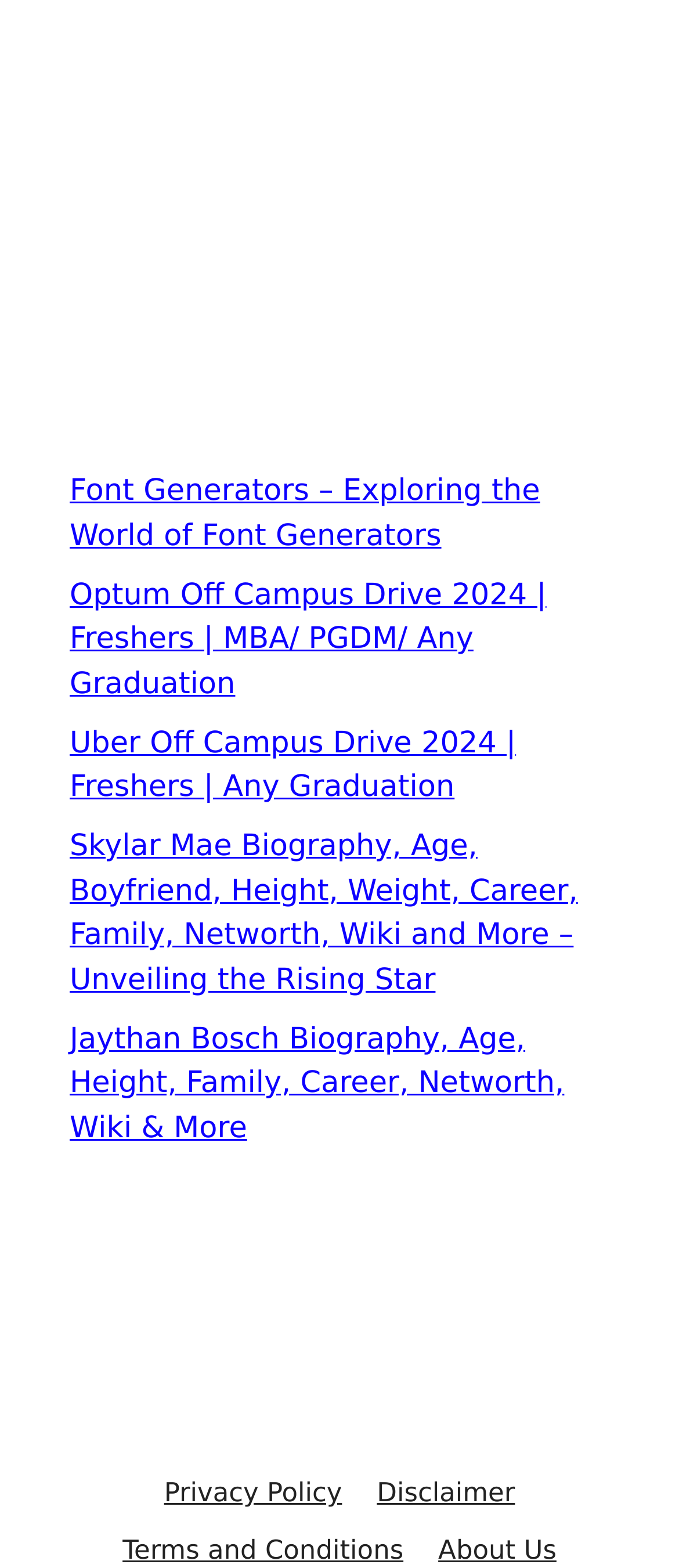Pinpoint the bounding box coordinates of the area that should be clicked to complete the following instruction: "view June 2018". The coordinates must be given as four float numbers between 0 and 1, i.e., [left, top, right, bottom].

None